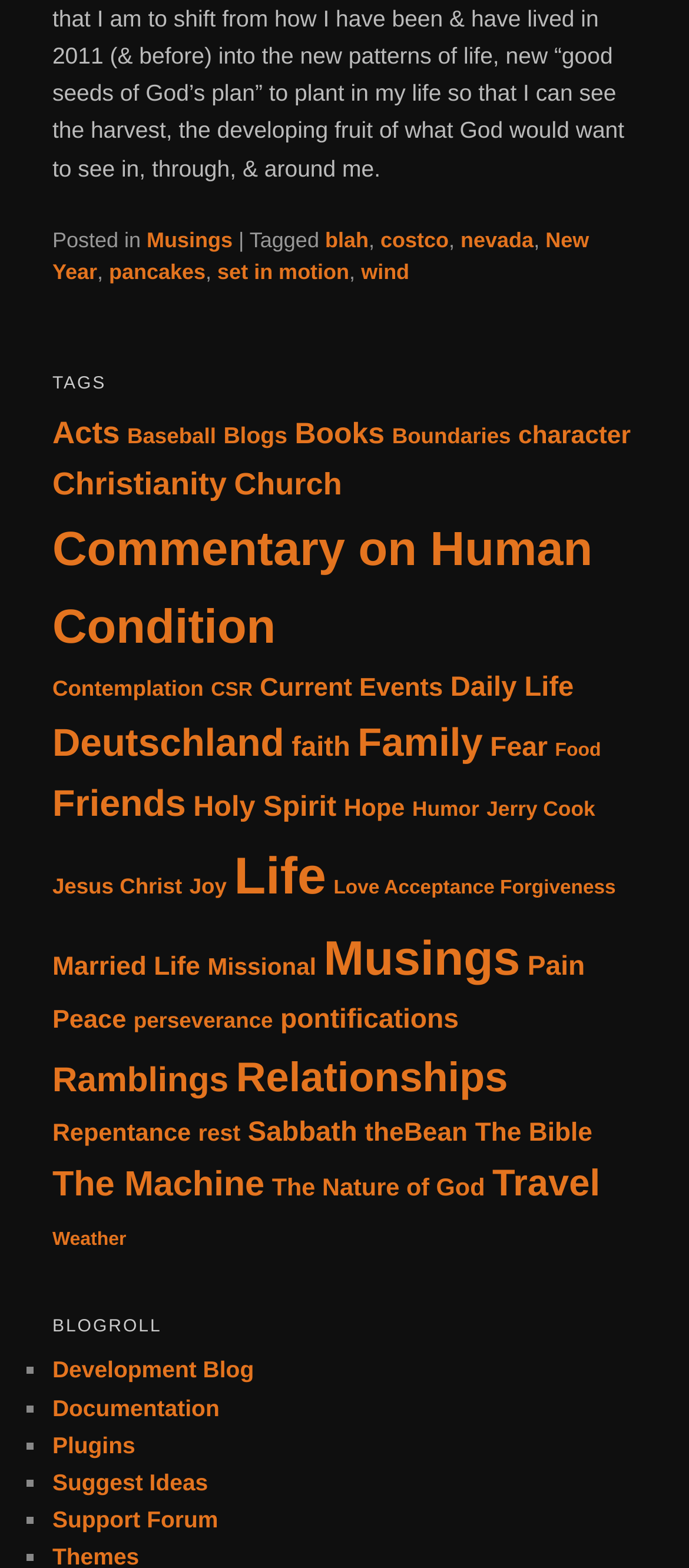Please identify the bounding box coordinates of the element's region that I should click in order to complete the following instruction: "Explore the 'TAGS' section". The bounding box coordinates consist of four float numbers between 0 and 1, i.e., [left, top, right, bottom].

[0.076, 0.231, 0.924, 0.26]